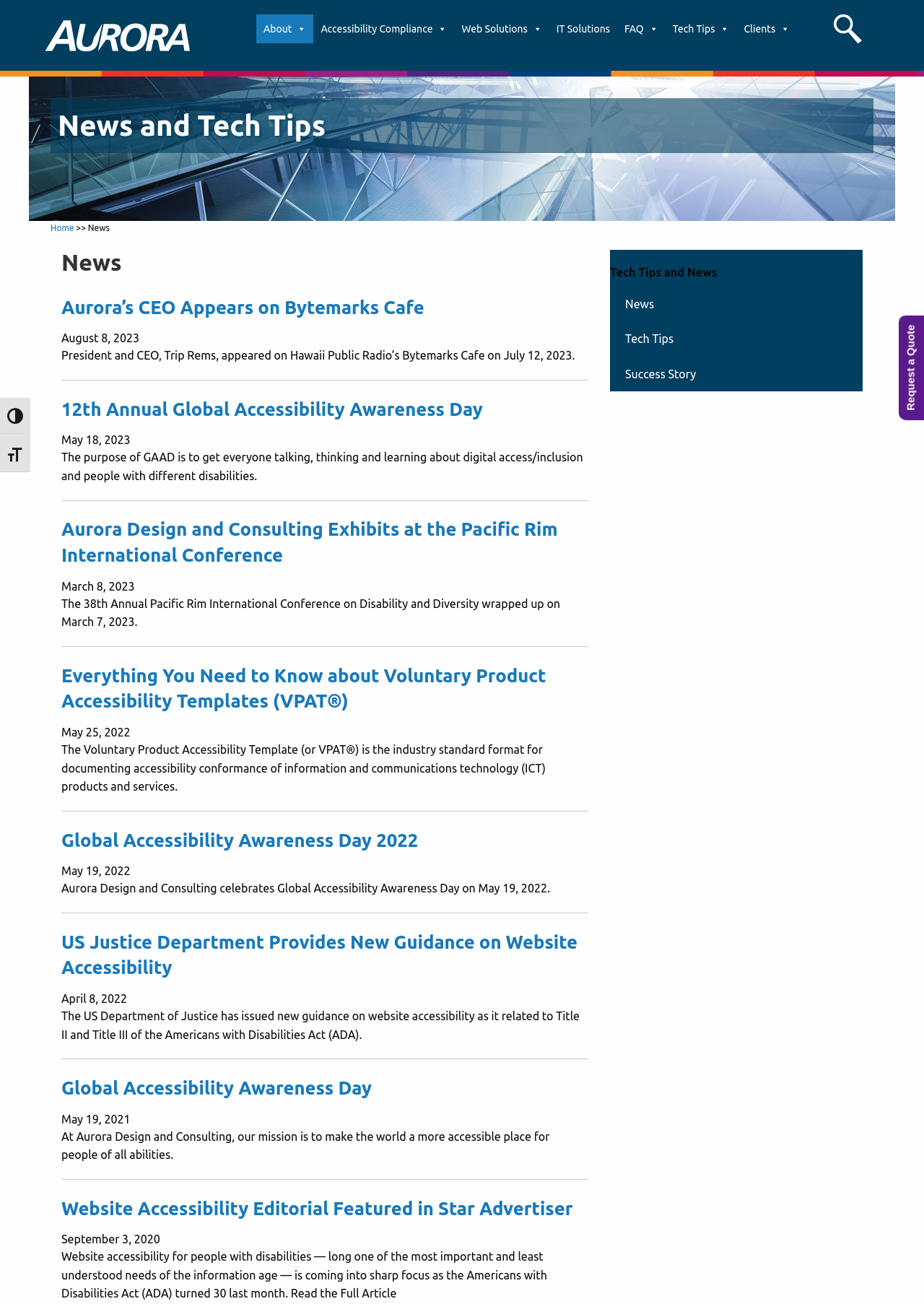What is the name of the company?
We need a detailed and exhaustive answer to the question. Please elaborate.

The name of the company can be found in the top-left corner of the webpage, where it is written as 'News Archives - Aurora Design and Consulting'.